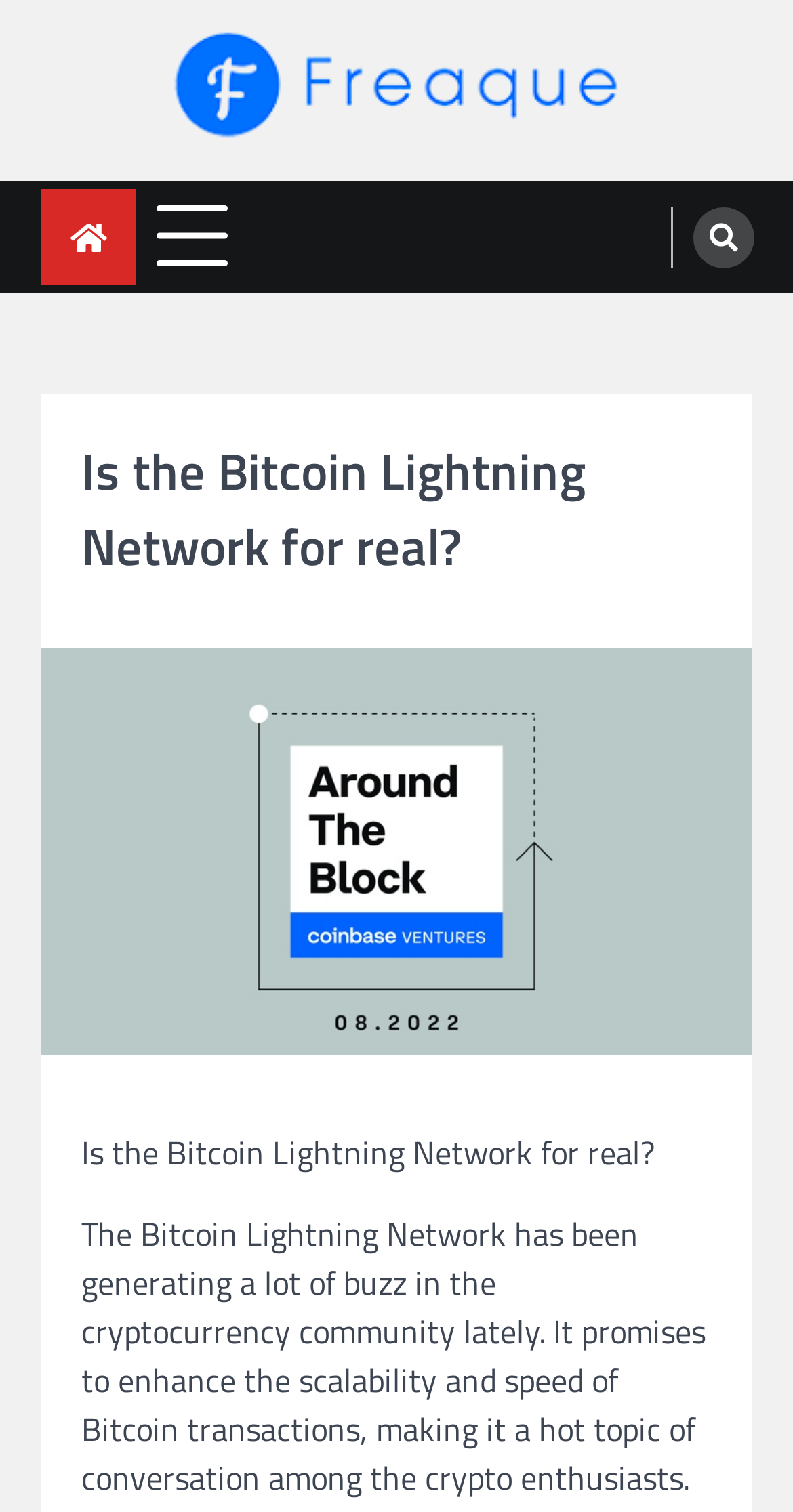Determine the bounding box coordinates for the UI element matching this description: "alt="freaque"".

[0.218, 0.02, 0.782, 0.099]